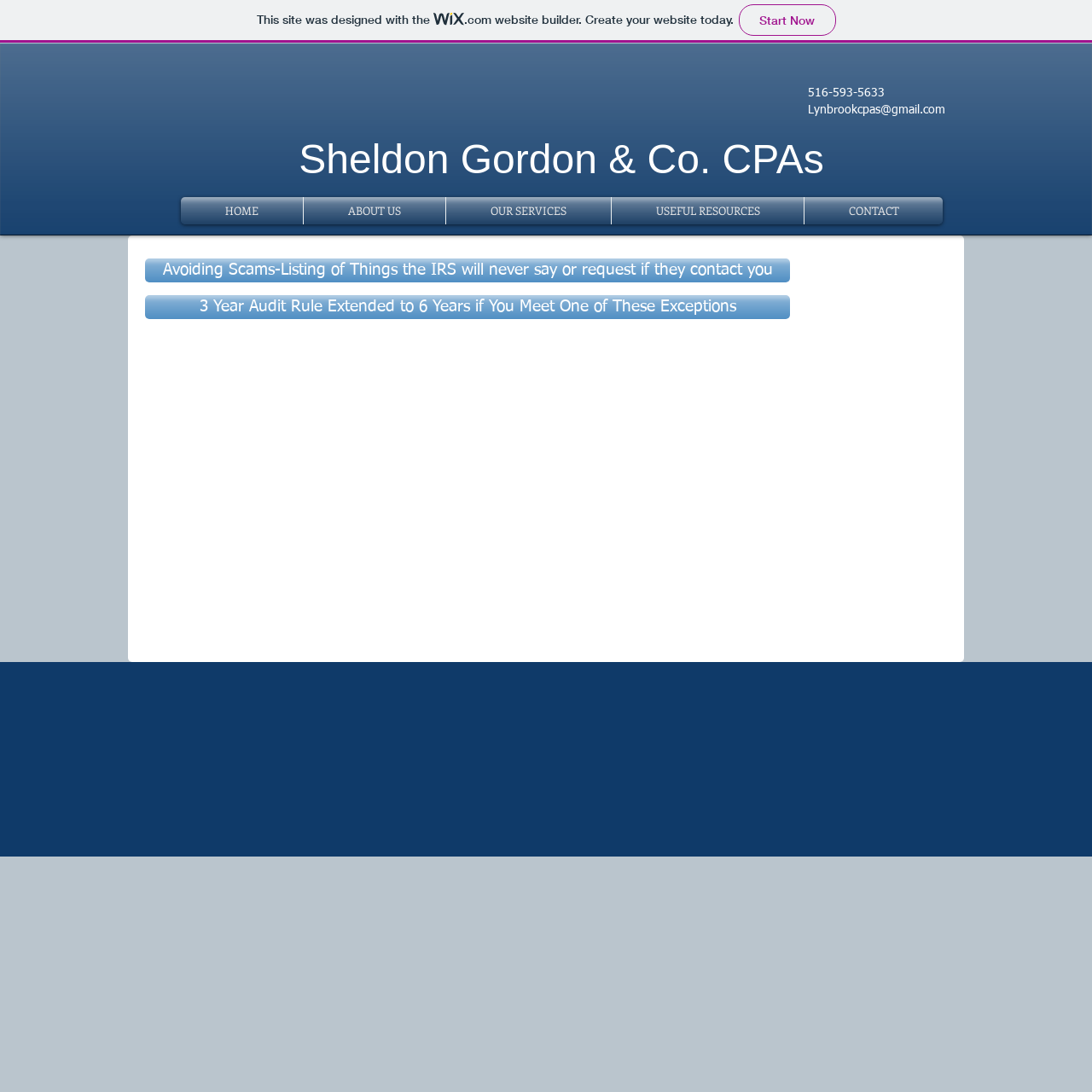Indicate the bounding box coordinates of the element that needs to be clicked to satisfy the following instruction: "visit the website builder". The coordinates should be four float numbers between 0 and 1, i.e., [left, top, right, bottom].

[0.0, 0.0, 1.0, 0.039]